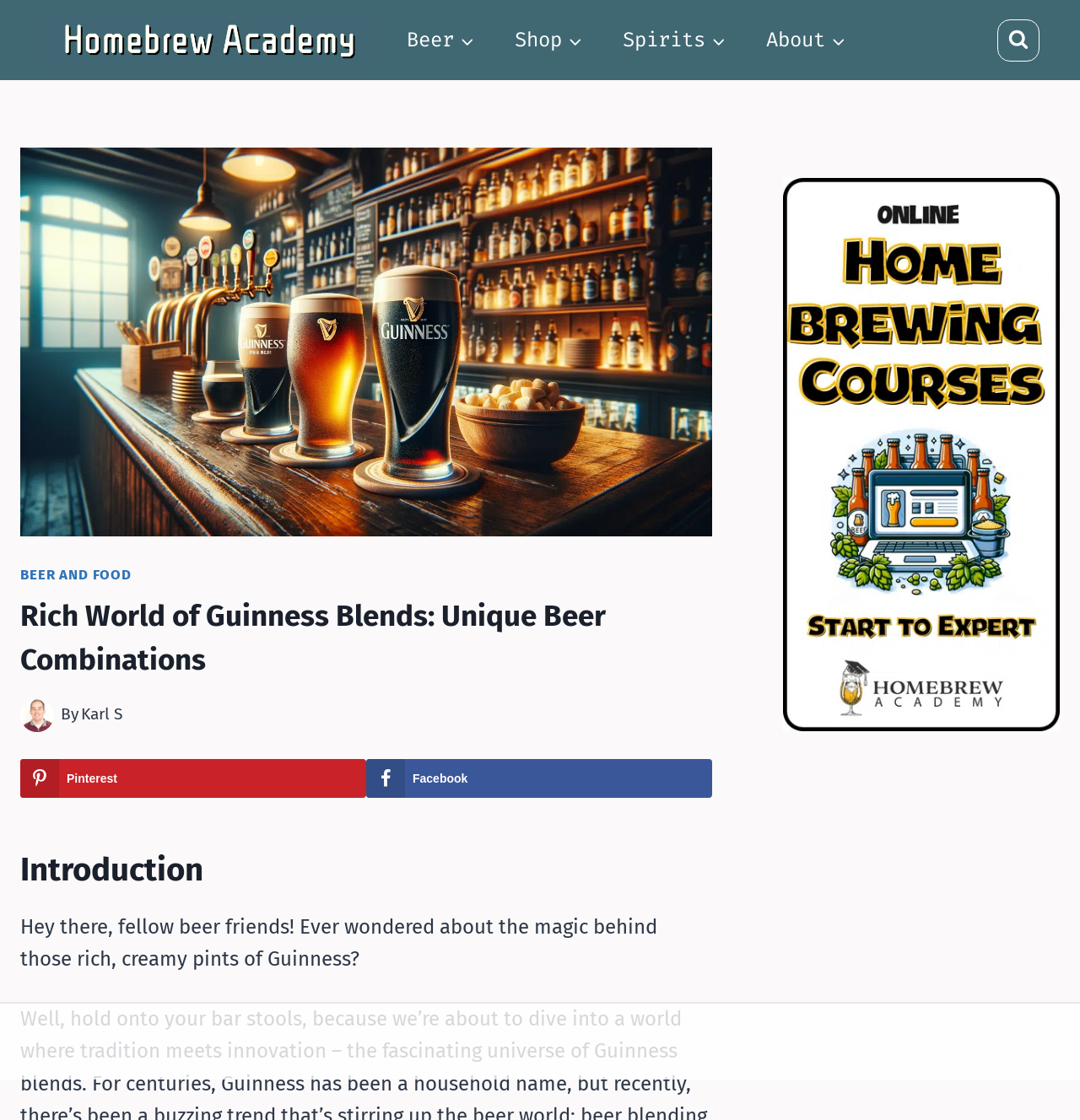Provide the bounding box coordinates of the HTML element this sentence describes: "Beer and Food". The bounding box coordinates consist of four float numbers between 0 and 1, i.e., [left, top, right, bottom].

[0.019, 0.505, 0.122, 0.521]